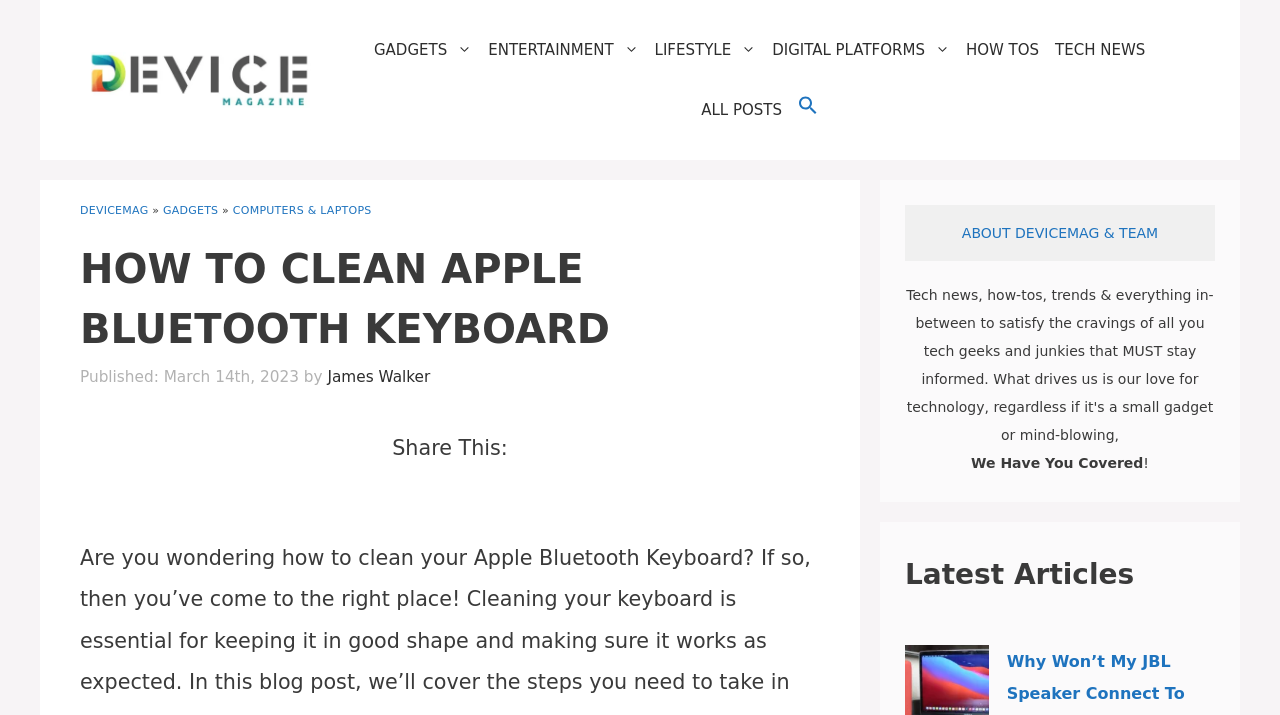Given the content of the image, can you provide a detailed answer to the question?
Who is the author of the article?

I found the author's name by looking at the section below the article title, which shows the published date and the author's name. The text 'by James Walker' indicates that James Walker is the author of the article.